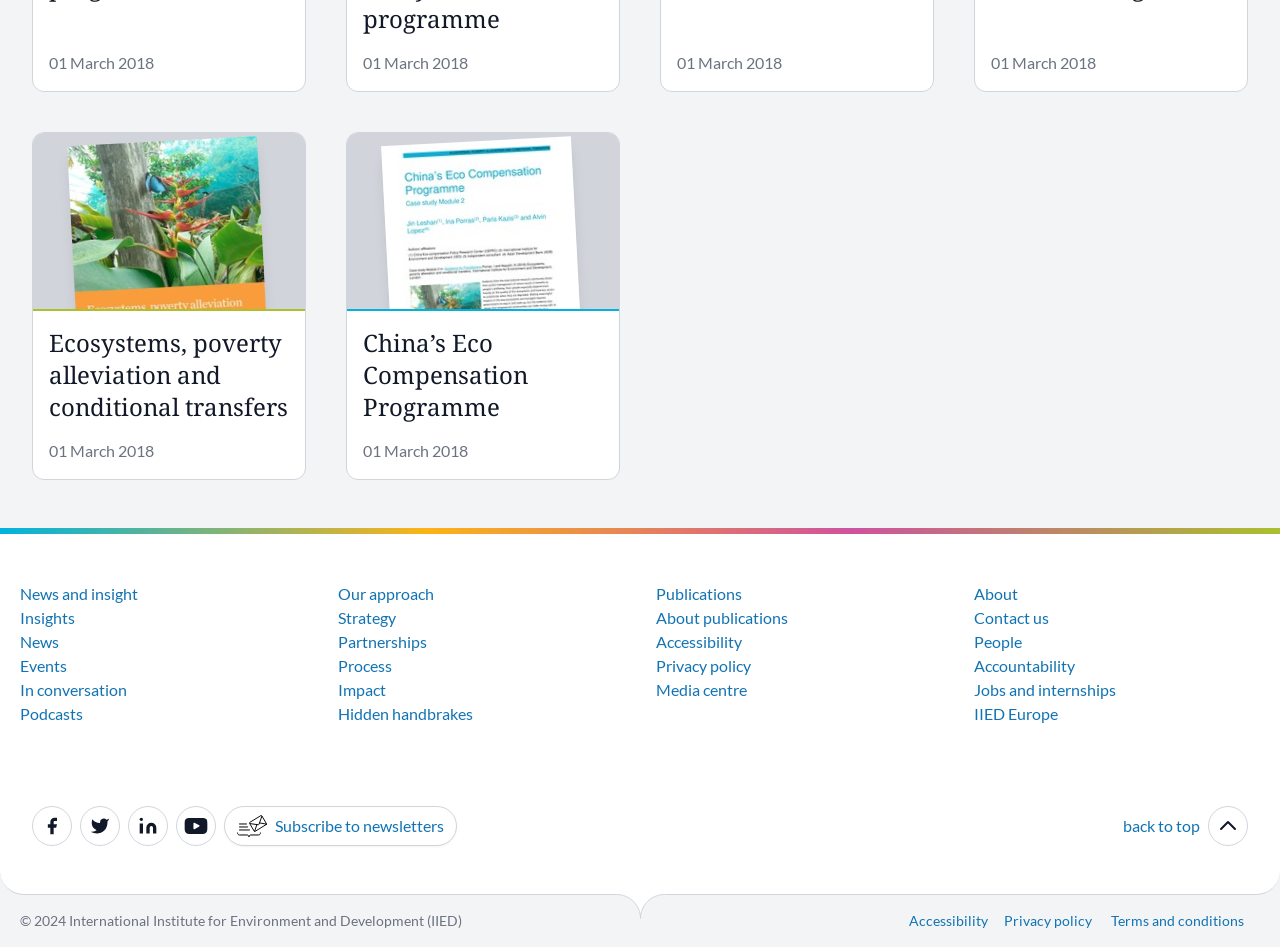Identify the bounding box coordinates for the element you need to click to achieve the following task: "Go to the 'News and insight' page". Provide the bounding box coordinates as four float numbers between 0 and 1, in the form [left, top, right, bottom].

[0.016, 0.616, 0.108, 0.636]